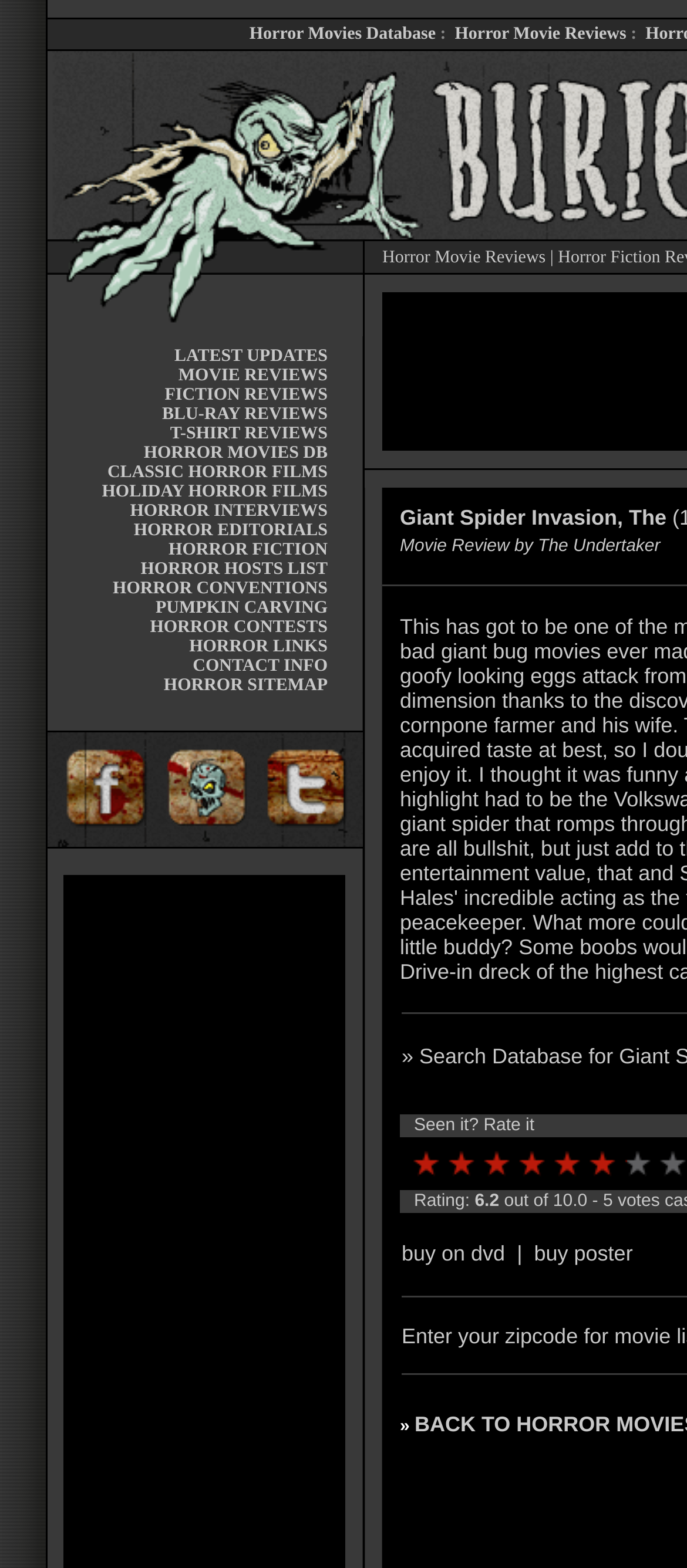From the element description T-SHIRT REVIEWS, predict the bounding box coordinates of the UI element. The coordinates must be specified in the format (top-left x, top-left y, bottom-right x, bottom-right y) and should be within the 0 to 1 range.

[0.248, 0.271, 0.477, 0.283]